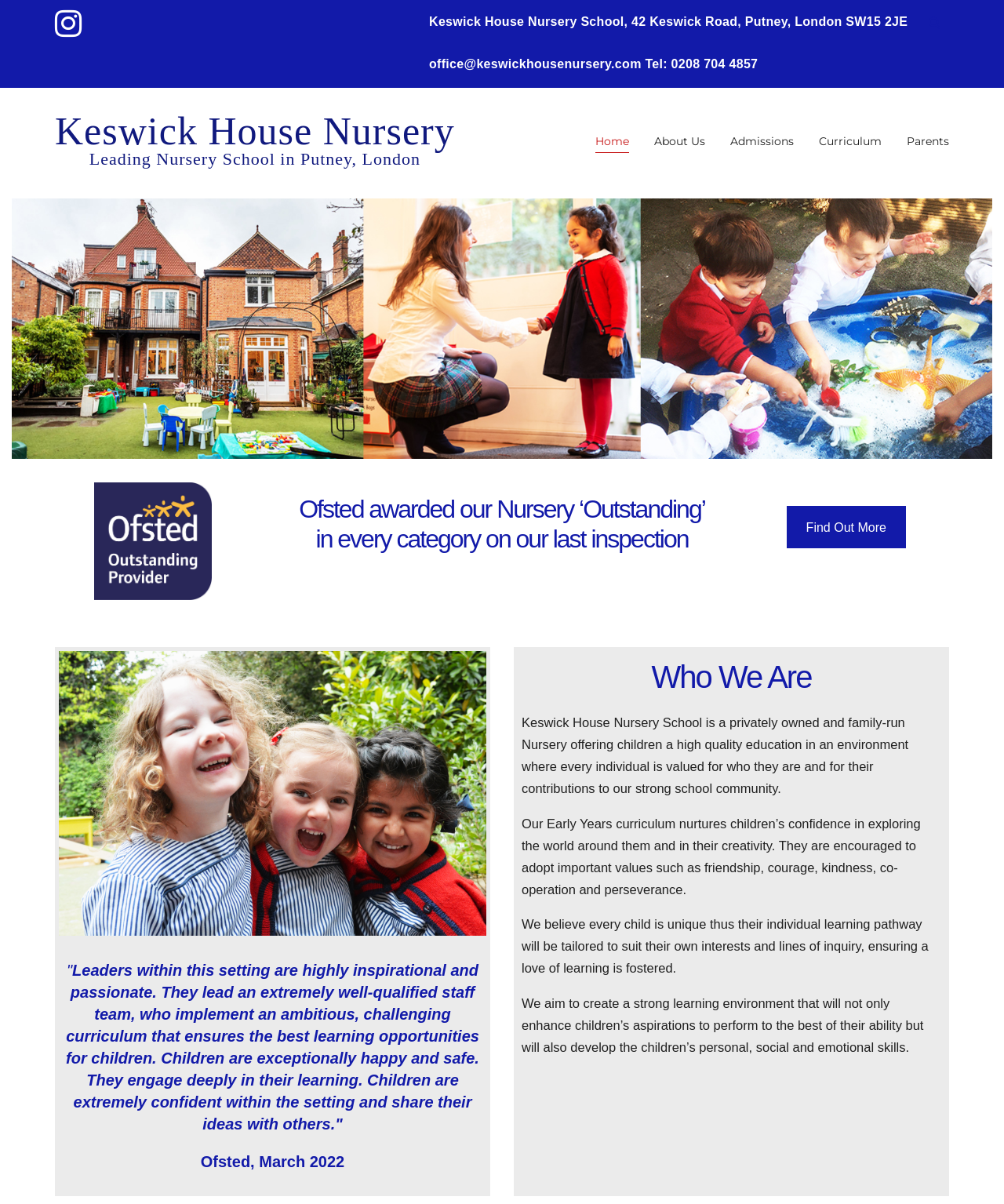Determine the bounding box coordinates for the UI element described. Format the coordinates as (top-left x, top-left y, bottom-right x, bottom-right y) and ensure all values are between 0 and 1. Element description: Find Out More

[0.783, 0.42, 0.902, 0.455]